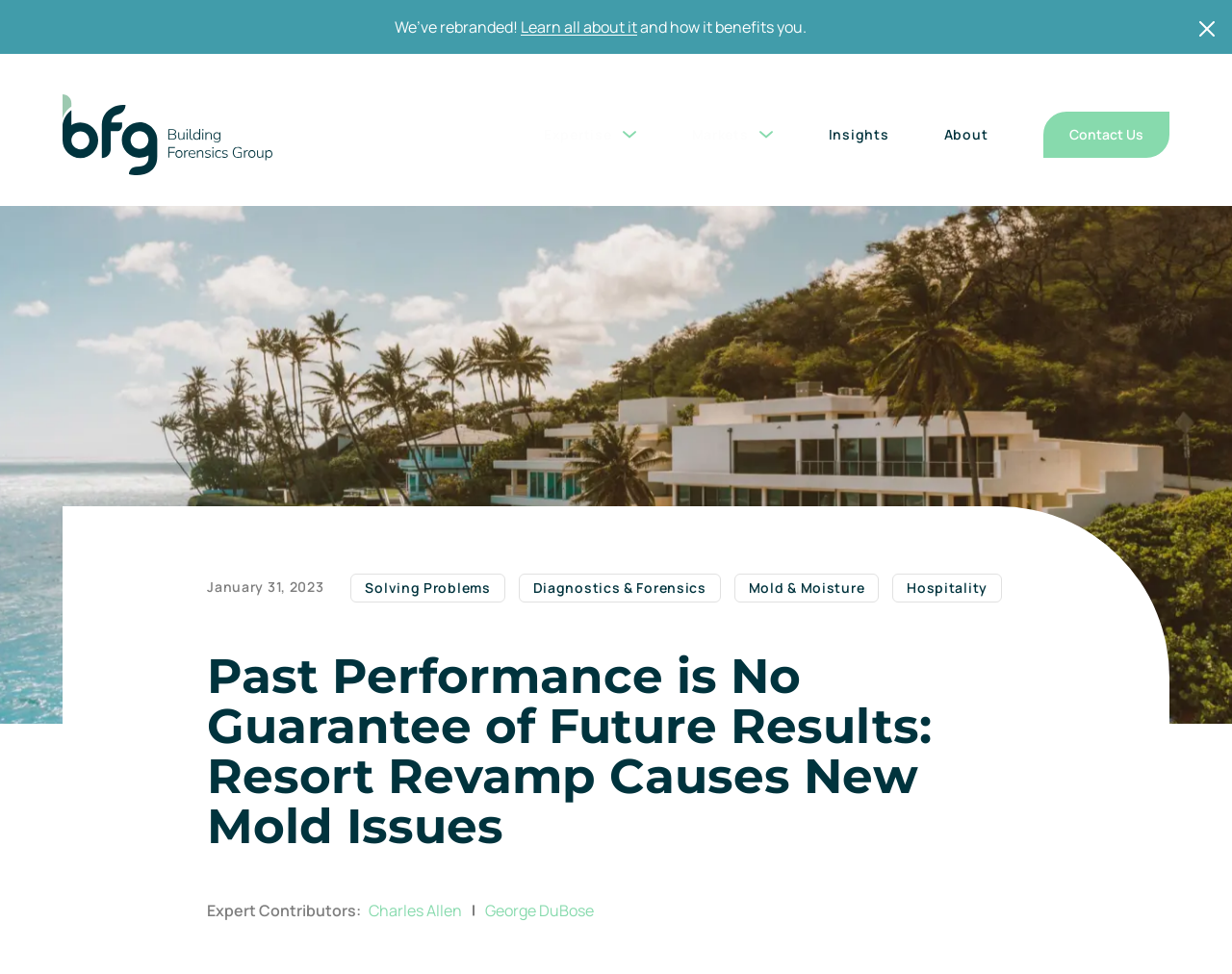Using the details from the image, please elaborate on the following question: What is the topic of the article?

The topic of the article can be inferred from the links and text on the webpage, specifically the link 'Mold & Moisture' and the heading 'Past Performance is No Guarantee of Future Results: Resort Revamp Causes New Mold Issues'.